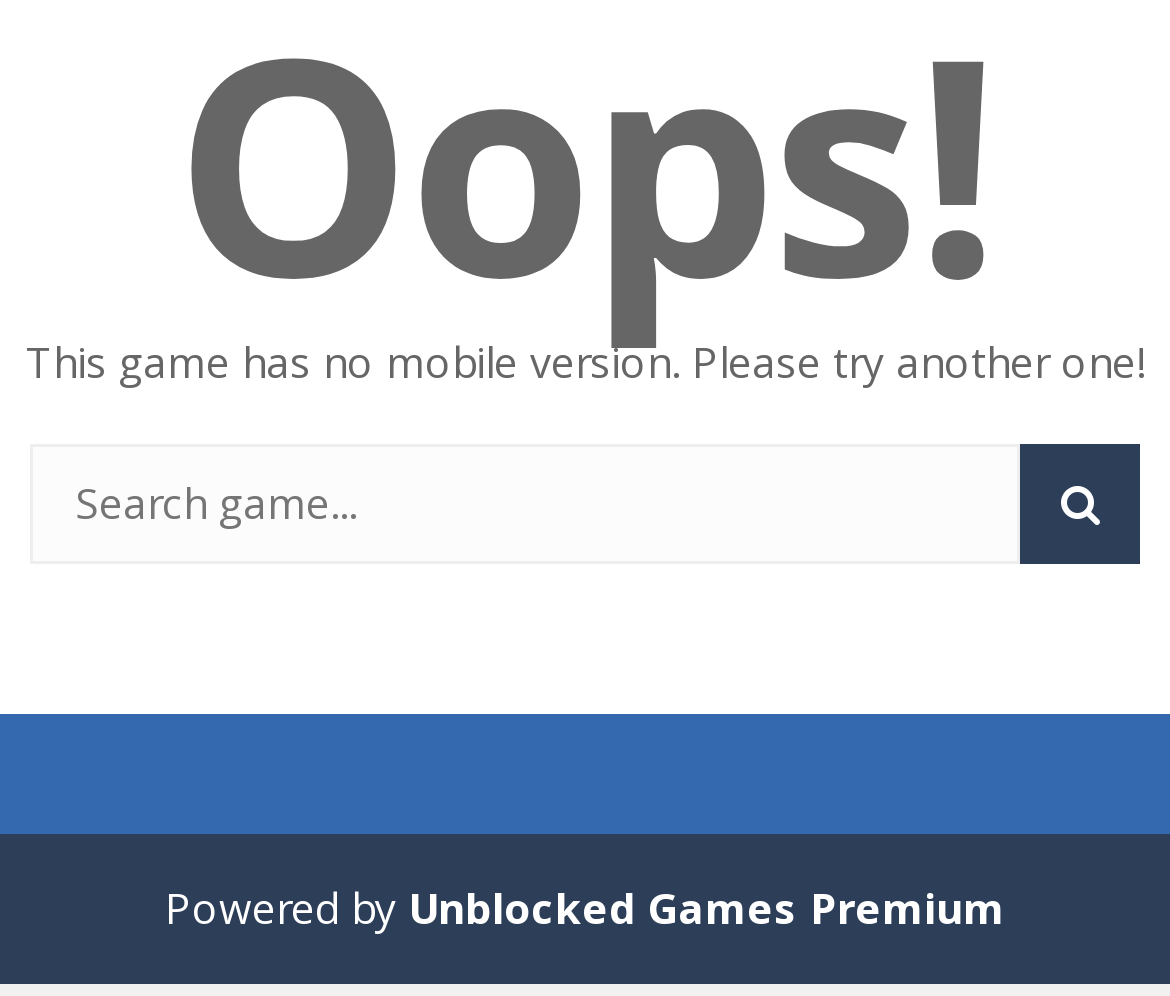Find the bounding box of the UI element described as: "parent_node: SEARCH name="s" placeholder="Search game..."". The bounding box coordinates should be given as four float values between 0 and 1, i.e., [left, top, right, bottom].

[0.026, 0.446, 0.872, 0.566]